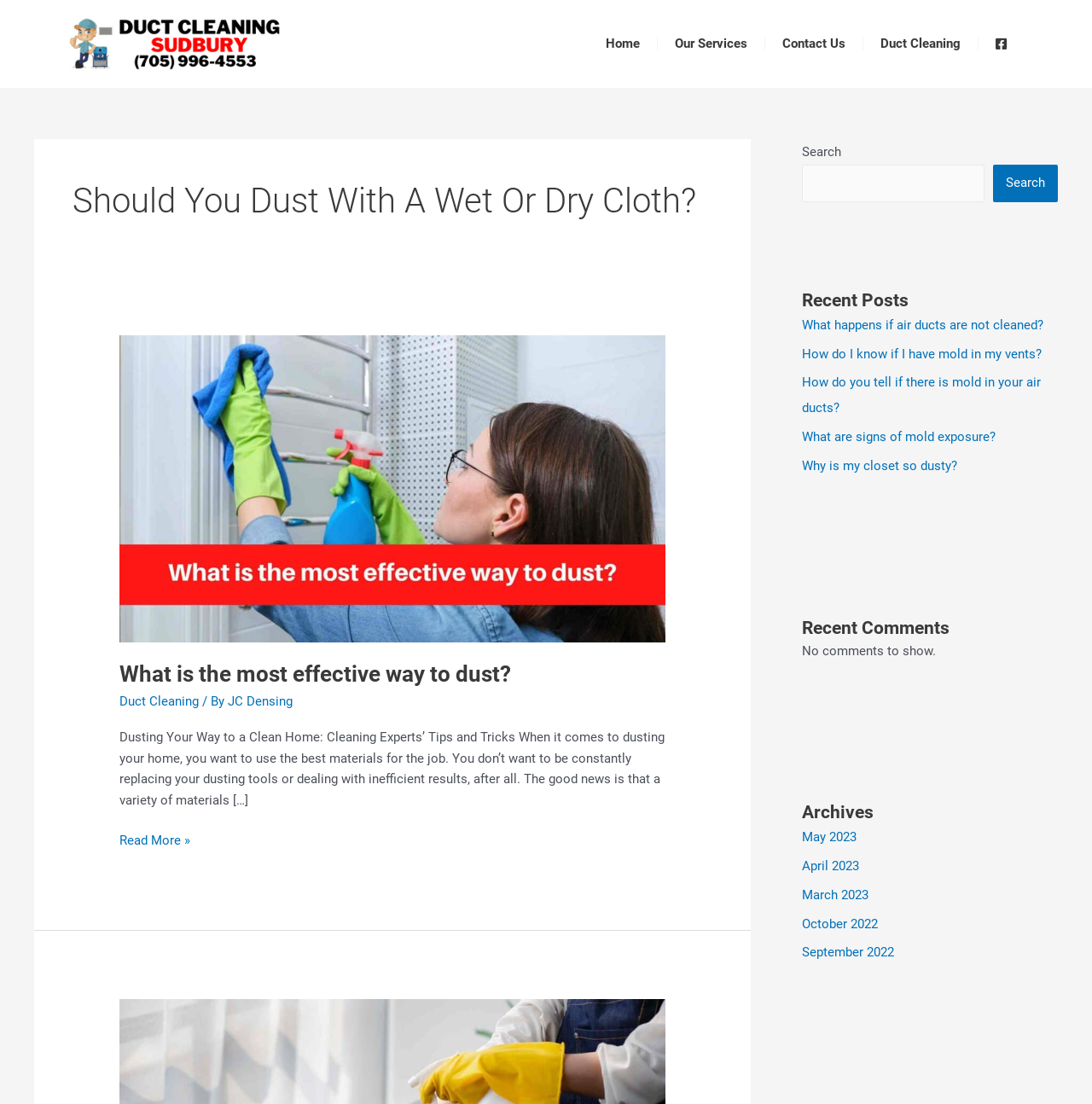Identify the webpage's primary heading and generate its text.

Should You Dust With A Wet Or Dry Cloth?